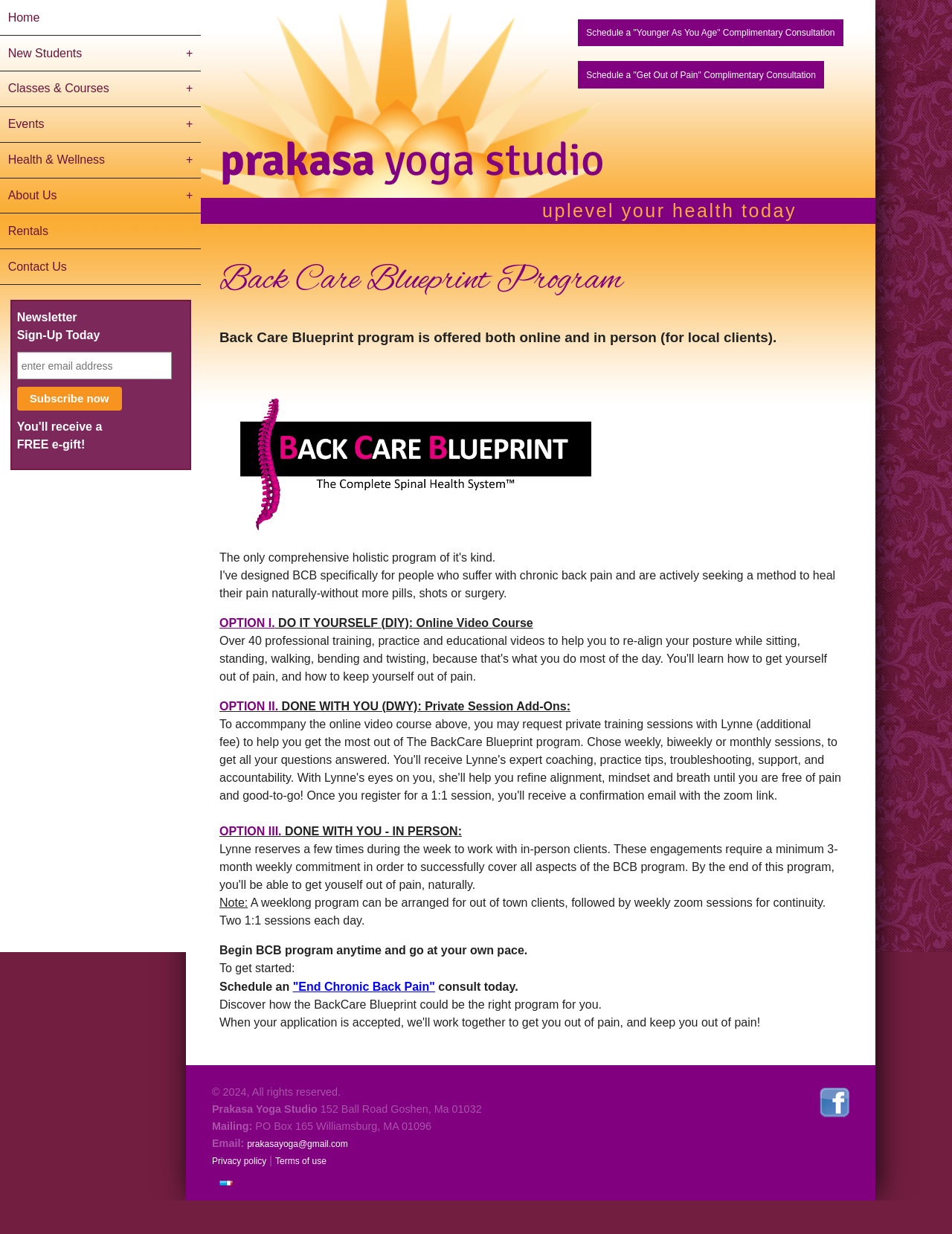Determine the bounding box coordinates of the target area to click to execute the following instruction: "View the privacy policy."

[0.223, 0.937, 0.28, 0.945]